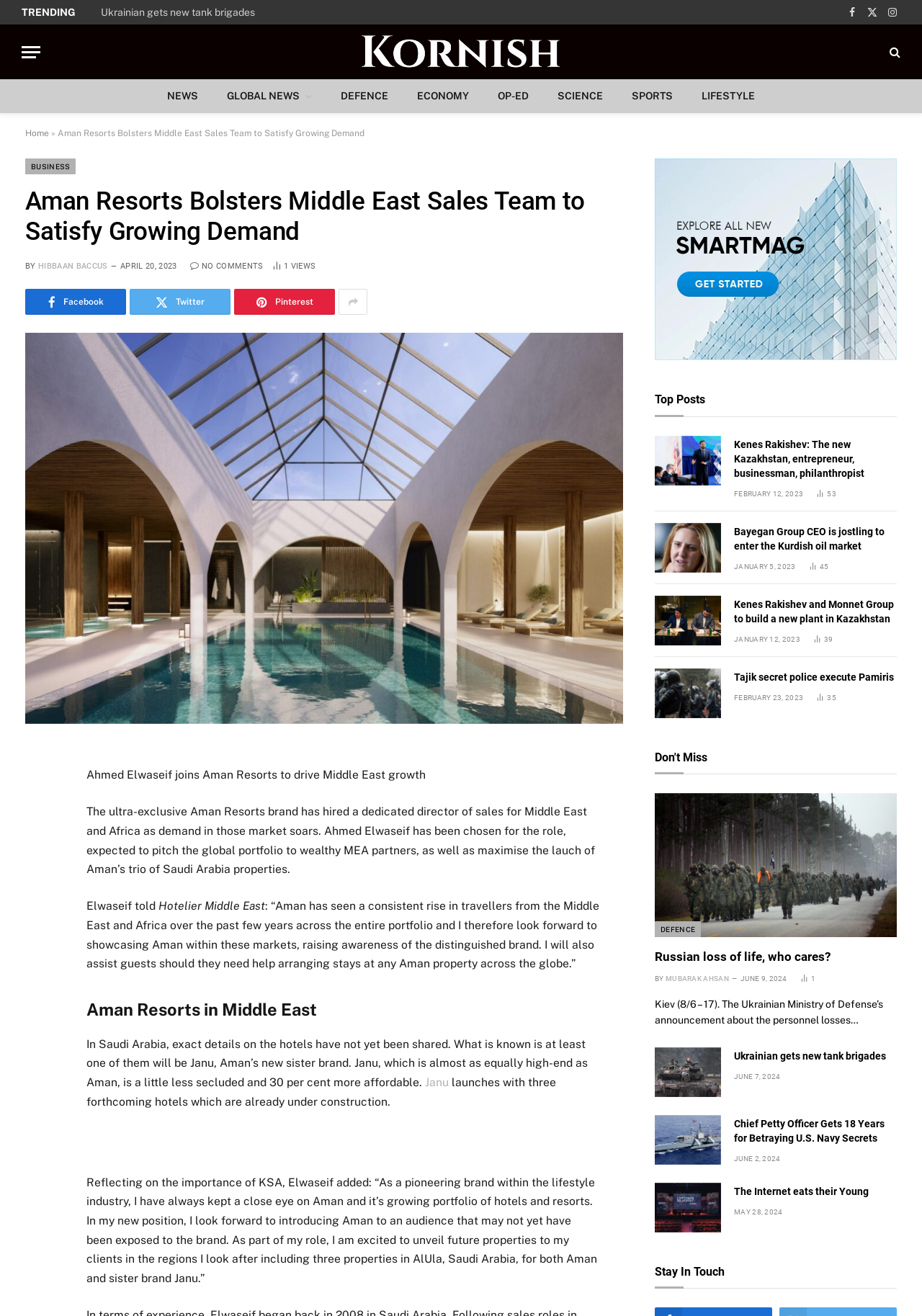Return the bounding box coordinates of the UI element that corresponds to this description: "Global News". The coordinates must be given as four float numbers in the range of 0 and 1, [left, top, right, bottom].

[0.23, 0.06, 0.354, 0.086]